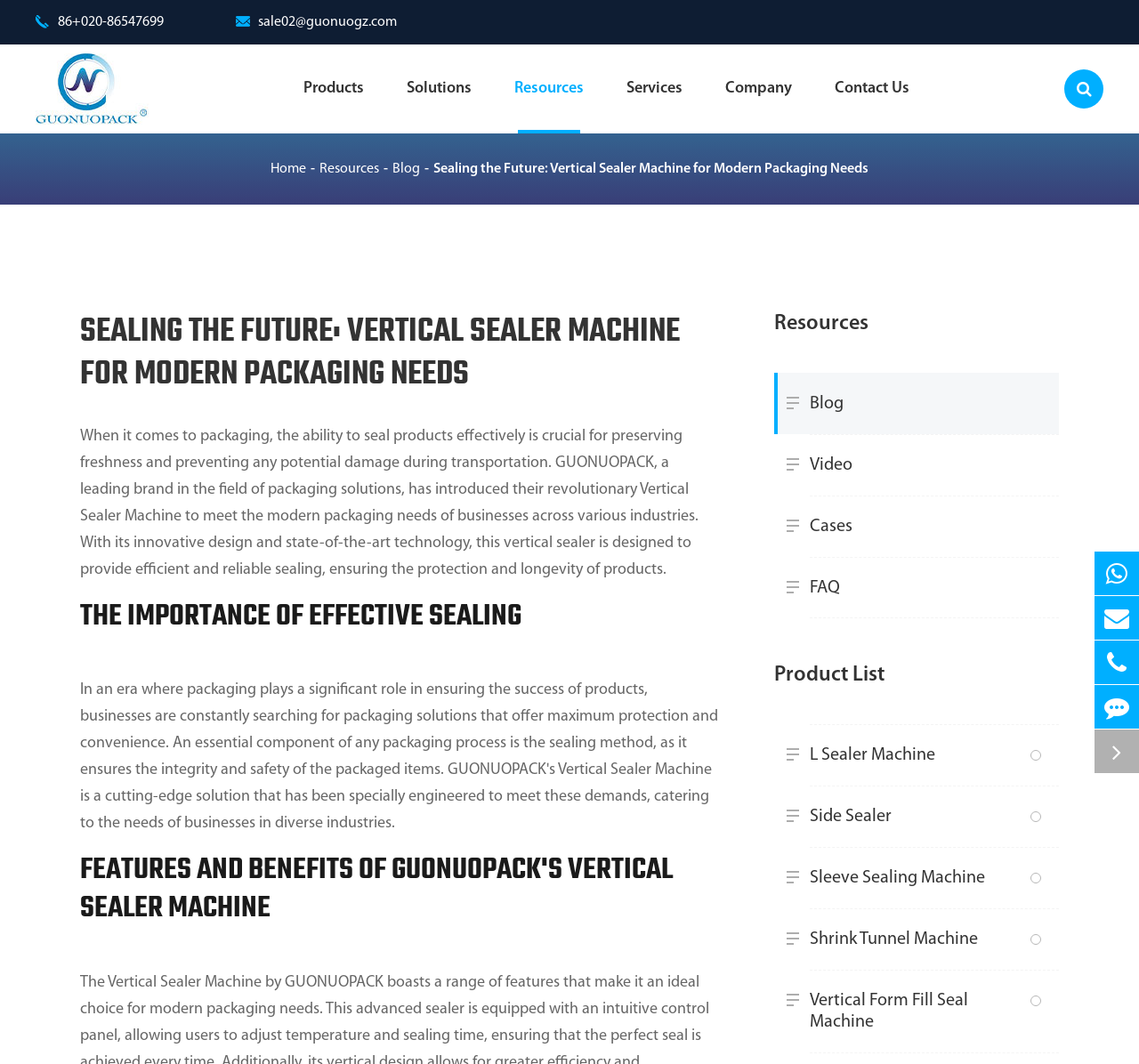Specify the bounding box coordinates of the element's region that should be clicked to achieve the following instruction: "Click the 'Products' link". The bounding box coordinates consist of four float numbers between 0 and 1, in the format [left, top, right, bottom].

[0.266, 0.042, 0.32, 0.125]